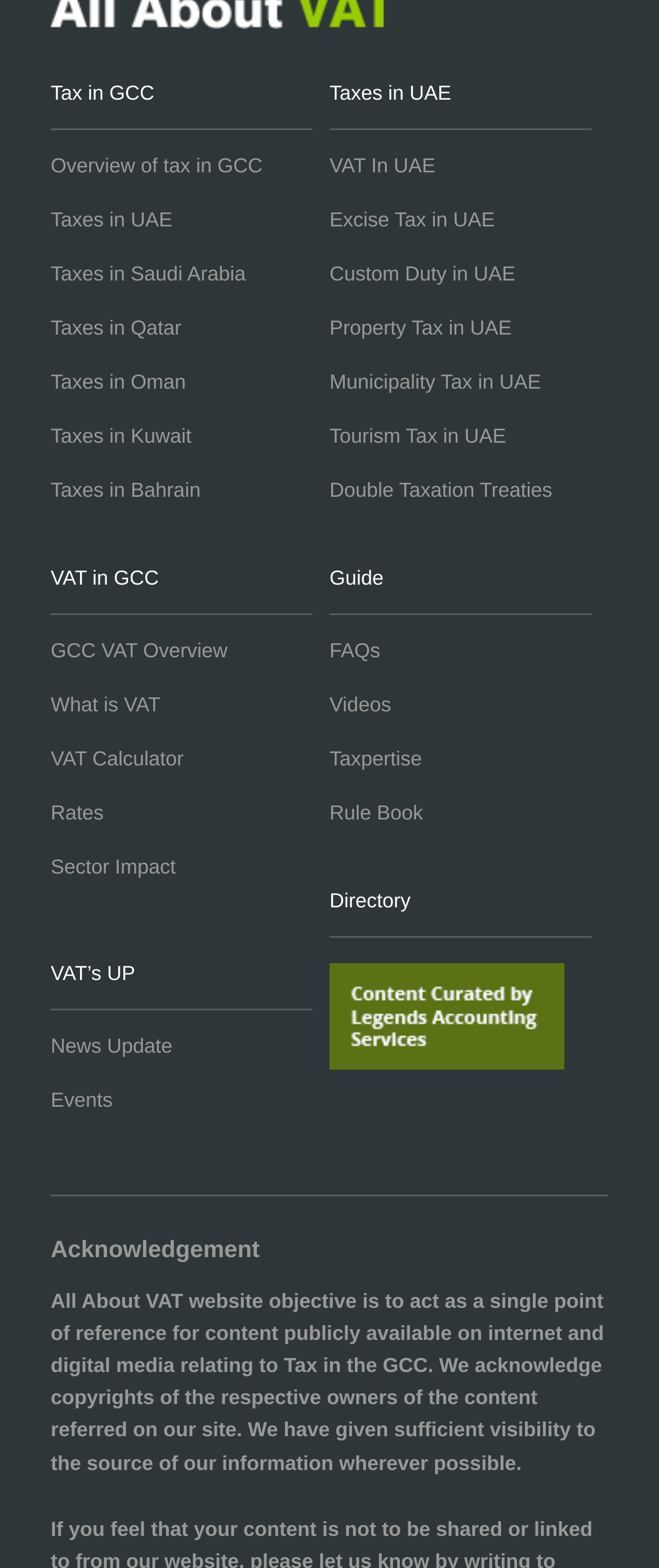Based on the image, provide a detailed response to the question:
How many types of taxes are listed in UAE?

I counted the number of links starting with a tax type in UAE and found 7: VAT, Excise Tax, Custom Duty, Property Tax, Municipality Tax, Tourism Tax, and Double Taxation Treaties.